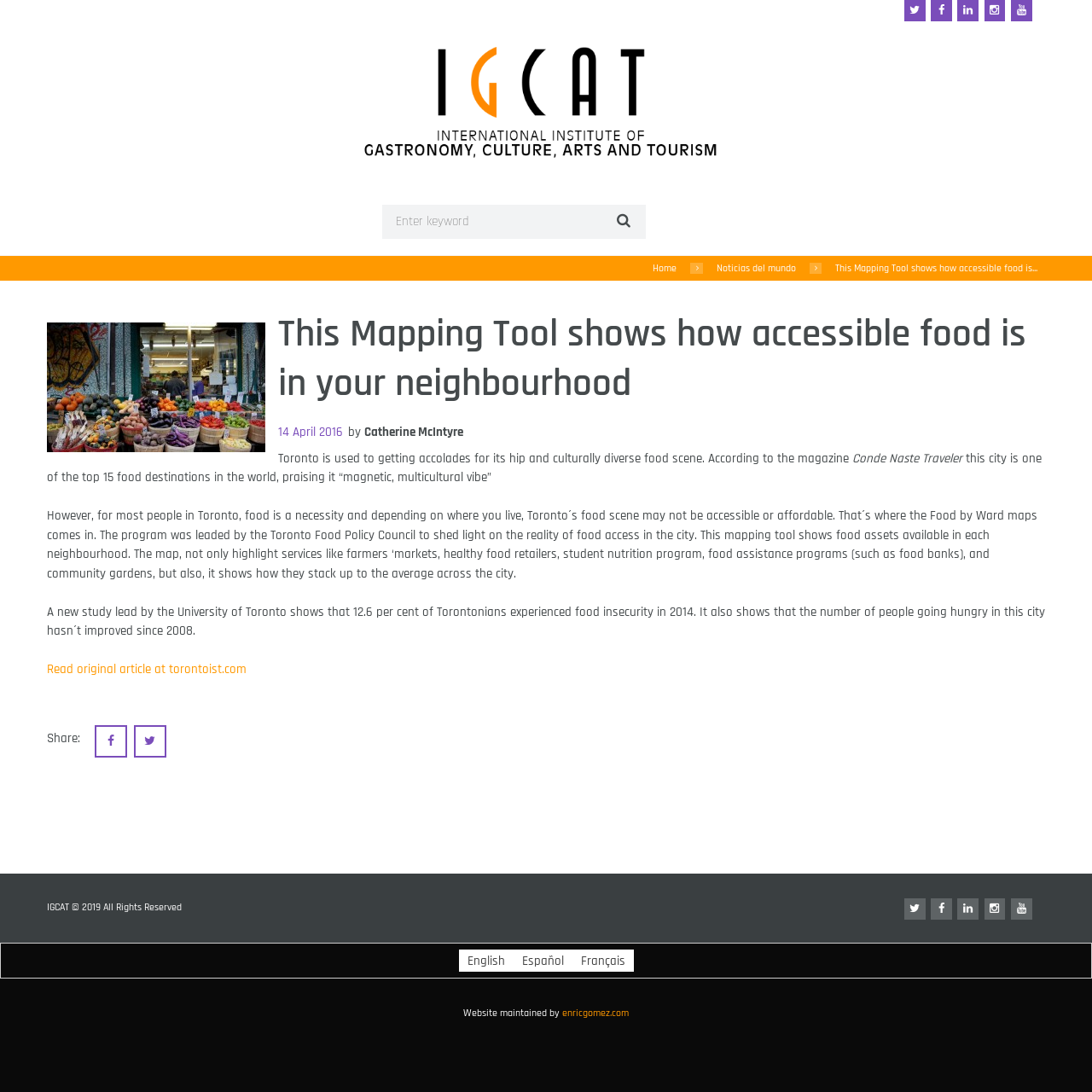Locate the bounding box of the user interface element based on this description: "title="Start search"".

[0.556, 0.194, 0.582, 0.212]